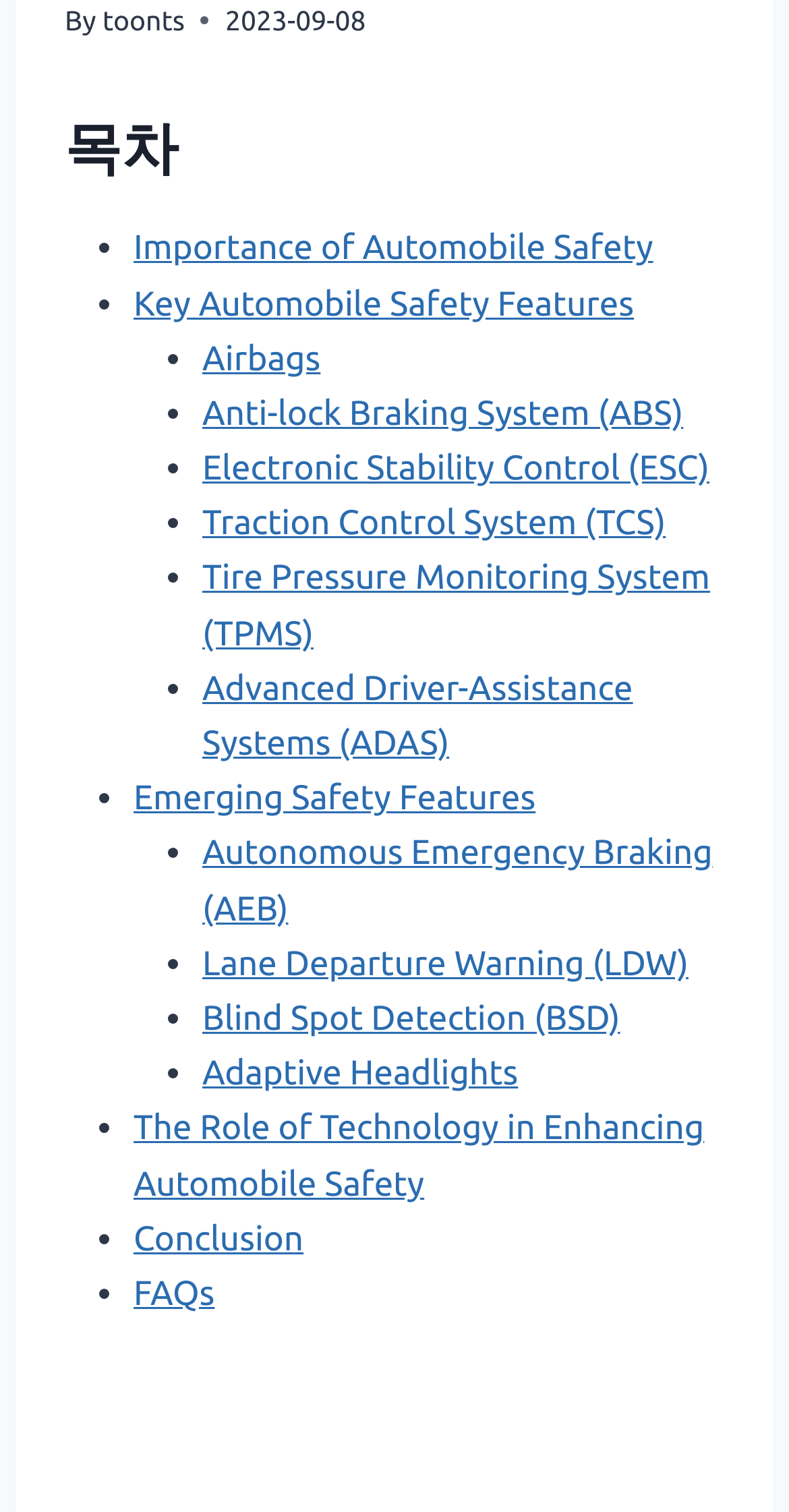Pinpoint the bounding box coordinates for the area that should be clicked to perform the following instruction: "View 'Importance of Automobile Safety'".

[0.169, 0.152, 0.828, 0.177]